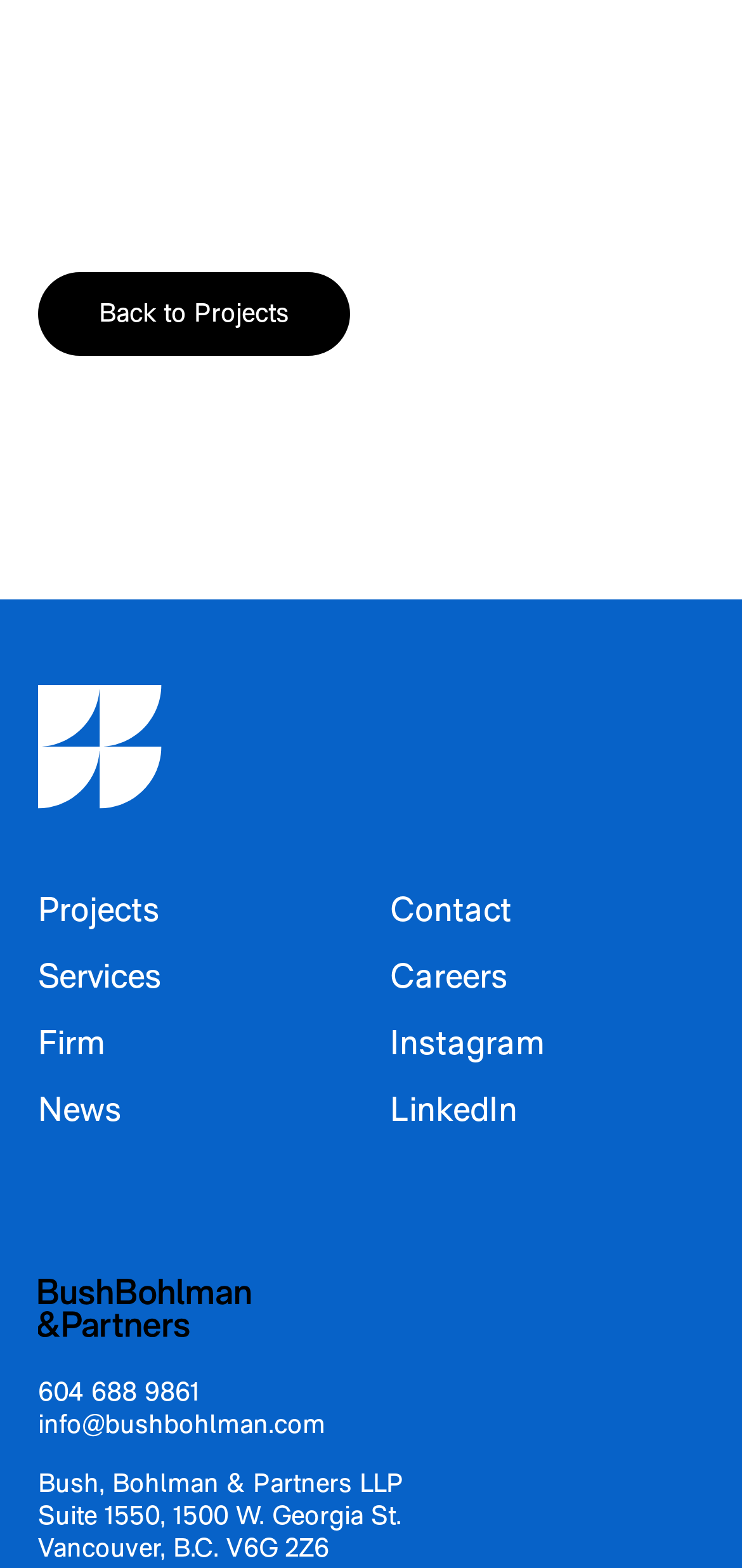Provide a brief response to the question below using one word or phrase:
What is the company name?

Bush, Bohlman & Partners LLP